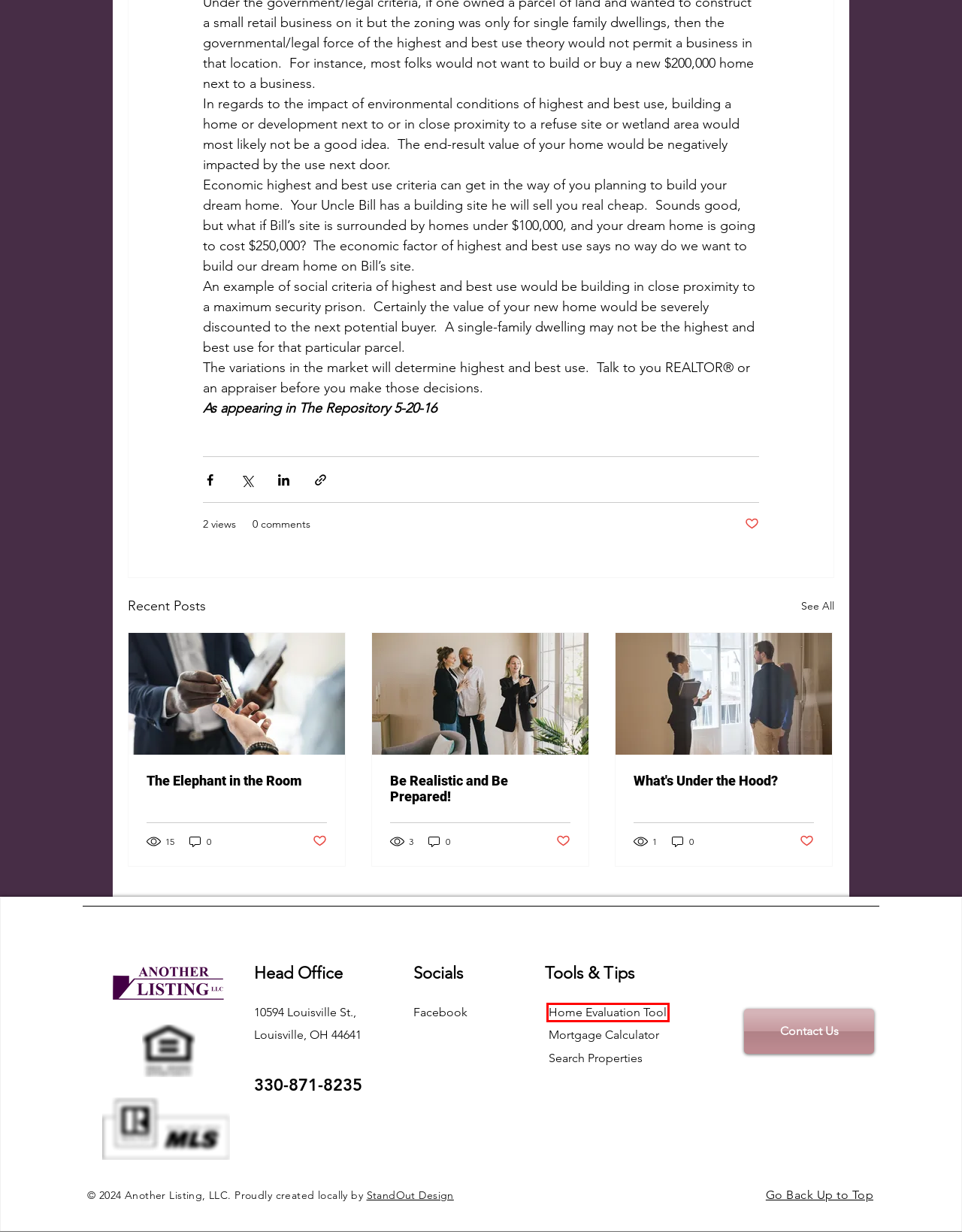You are given a screenshot of a webpage with a red rectangle bounding box. Choose the best webpage description that matches the new webpage after clicking the element in the bounding box. Here are the candidates:
A. Amortization Calculator | Bankrate
B. What's Under the Hood?
C. Be Realistic and Be Prepared!
D. The Elephant in the Room
E. Home Evaluation Tool | Another Listing
F. Property Search | Another Listing
G. Standout Design and Marketing | Website Design | 4111 Bradley Cir NW #100, Canton, OH 44718, USA
H. Beth's Blog | Another Listing

E